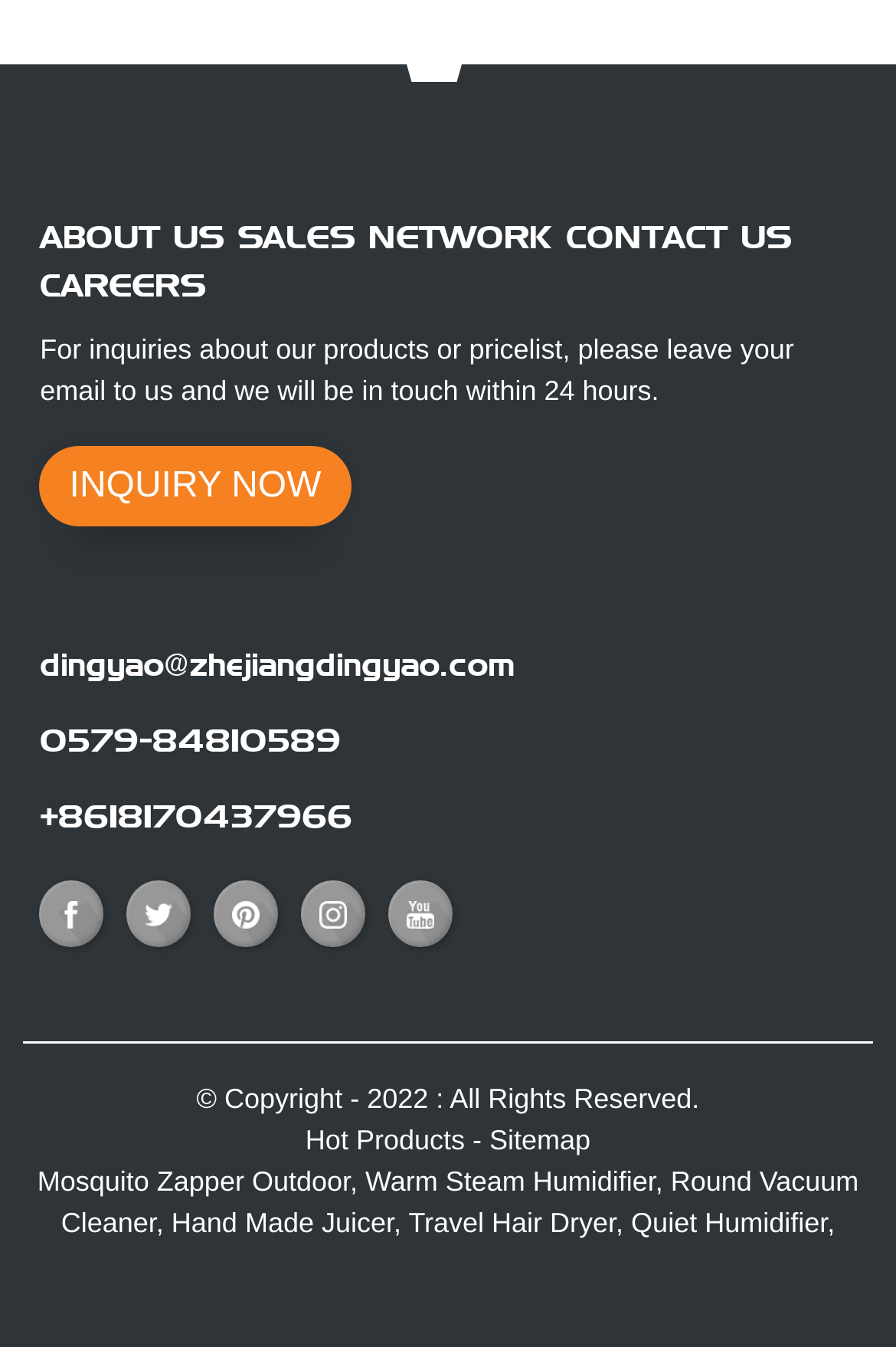Highlight the bounding box coordinates of the element that should be clicked to carry out the following instruction: "Send an email to dingyao@zhejiangdingyao.com". The coordinates must be given as four float numbers ranging from 0 to 1, i.e., [left, top, right, bottom].

[0.045, 0.479, 0.575, 0.507]